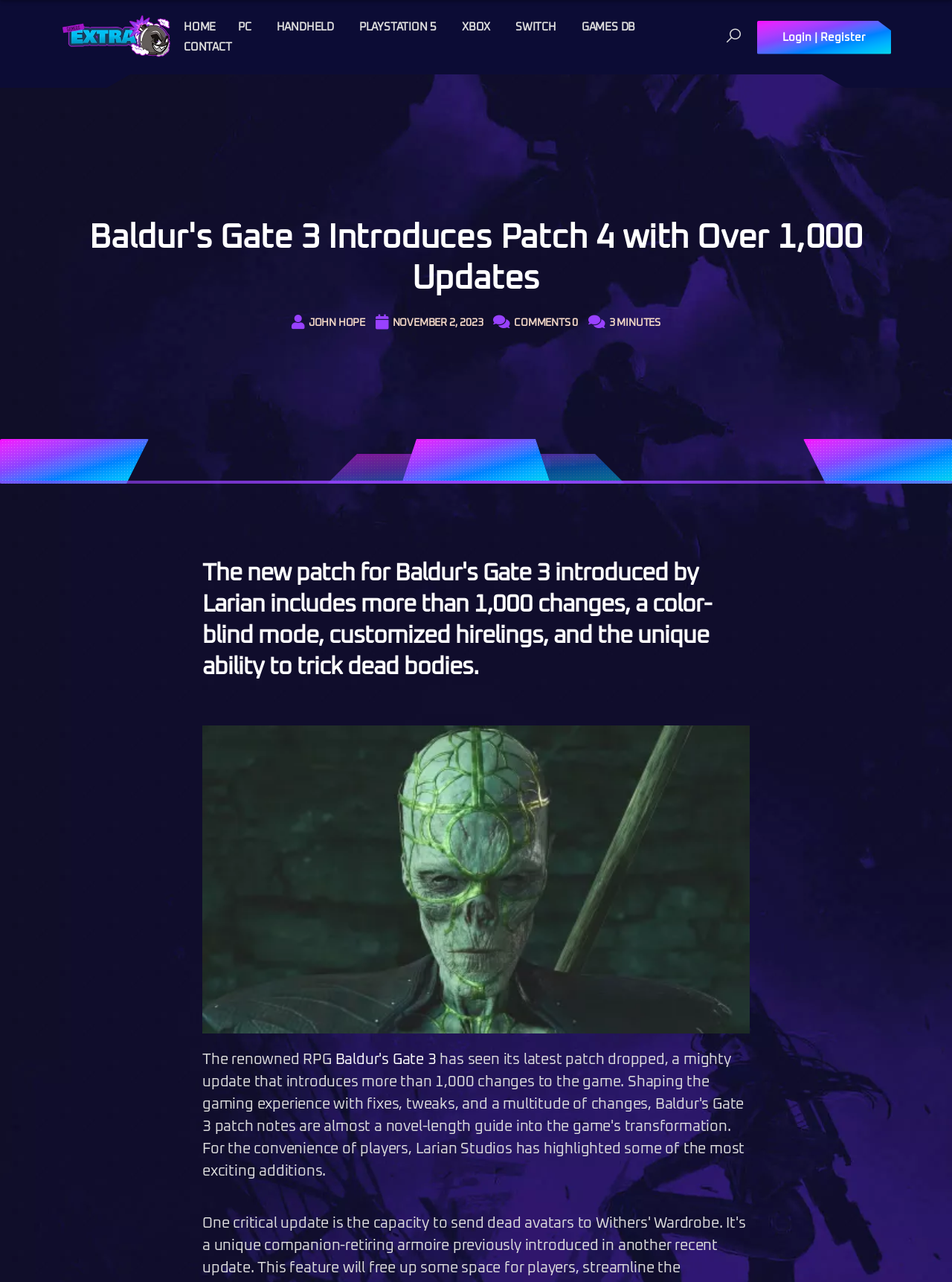Determine the bounding box coordinates for the area that should be clicked to carry out the following instruction: "Go to the HOME page".

[0.193, 0.017, 0.227, 0.026]